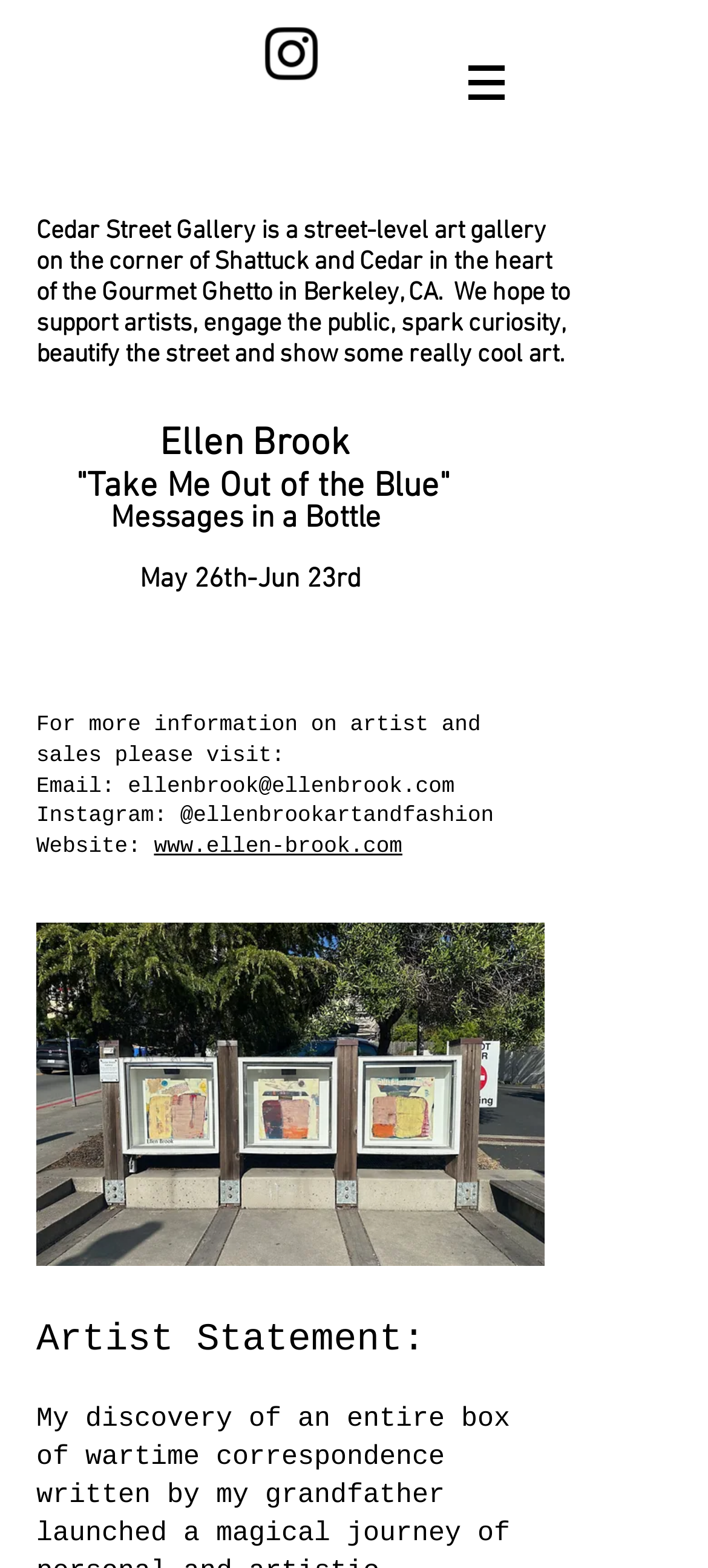Generate a detailed explanation of the webpage's features and information.

The webpage is about an art gallery, specifically the "Current Show" at the Cedar Street Gallery in Berkeley, CA. At the top of the page, there is a social bar with an Instagram link, accompanied by an Instagram icon. 

To the right of the social bar, there is a site navigation menu with a button that has a popup menu. The button is accompanied by an image.

Below the navigation menu, there is a brief description of the Cedar Street Gallery, stating its location and mission. This is followed by a quote in a blockquote format, which is indented and has a nested structure.

The main content of the page is about an artist, Ellen Brook, who has an exhibition titled "Take Me Out of the Blue" with a subtitle "Messages in a Bottle". The exhibition dates are from May 26th to June 23rd. There is also contact information for the artist, including an email address, Instagram handle, and website.

Below the artist's information, there is a large image, likely a piece of artwork from the exhibition. At the bottom of the page, there is an artist statement, although the text is not provided.